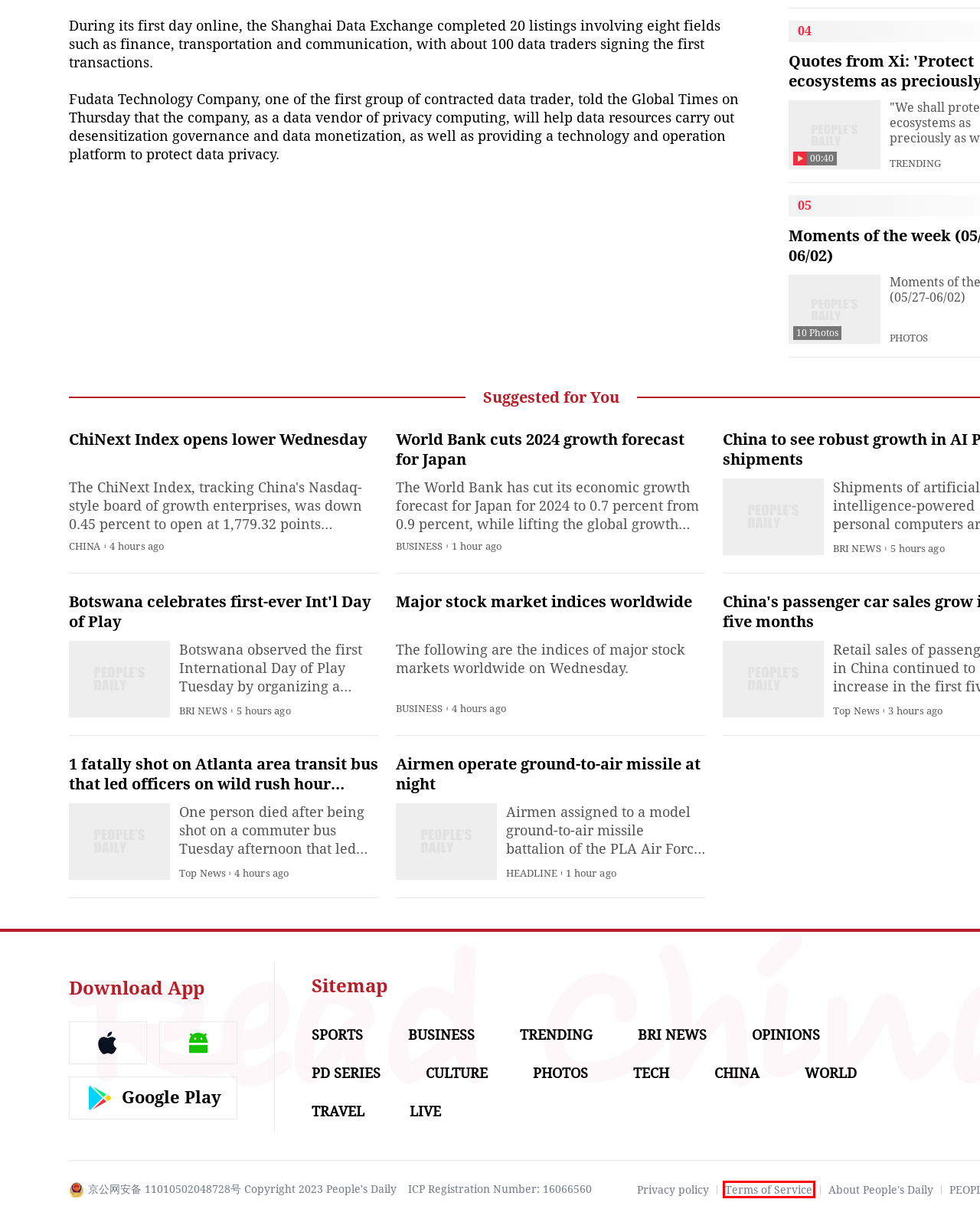You have a screenshot of a webpage with a red rectangle bounding box. Identify the best webpage description that corresponds to the new webpage after clicking the element within the red bounding box. Here are the candidates:
A. People's Daily官方下载-People's Daily app 最新版本免费下载-应用宝官网
B. Privacy policy
C. About Us
D. People's Daily English language App - Homepage - Breaking News, China News, World News and Video
E. ‎People's Daily-News from China on the App Store
F. People's Daily
G. 全国互联网安全管理平台
H. About PeopleDaily

C